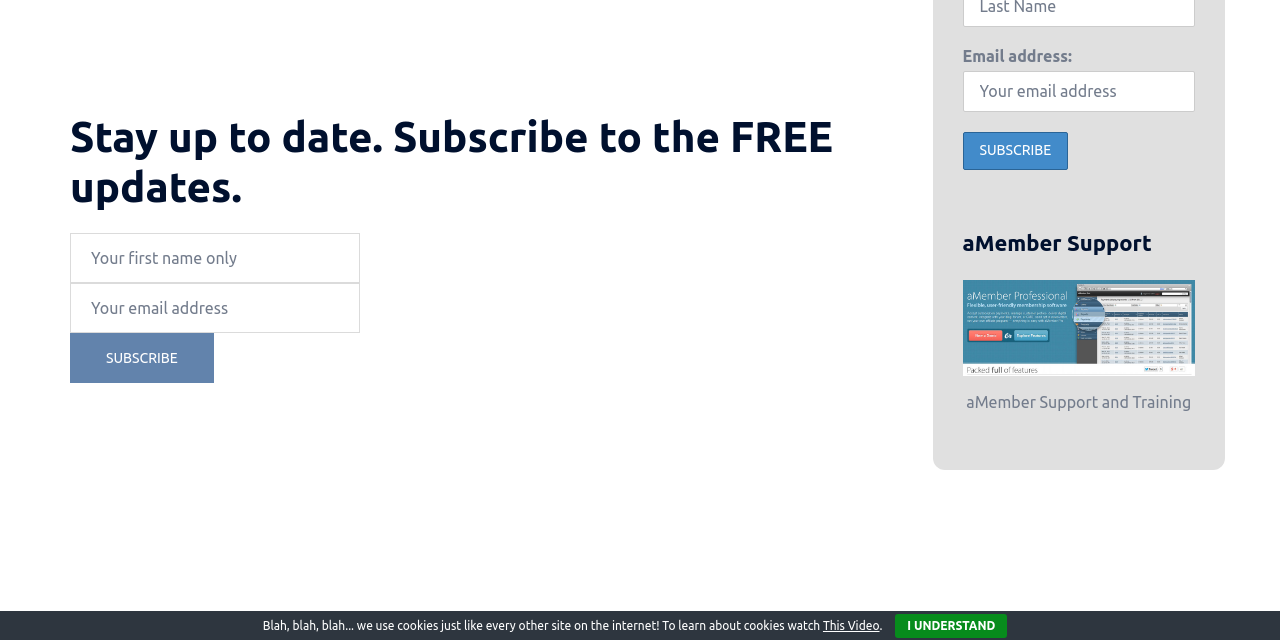Given the description of a UI element: "value="Subscribe"", identify the bounding box coordinates of the matching element in the webpage screenshot.

[0.752, 0.205, 0.835, 0.265]